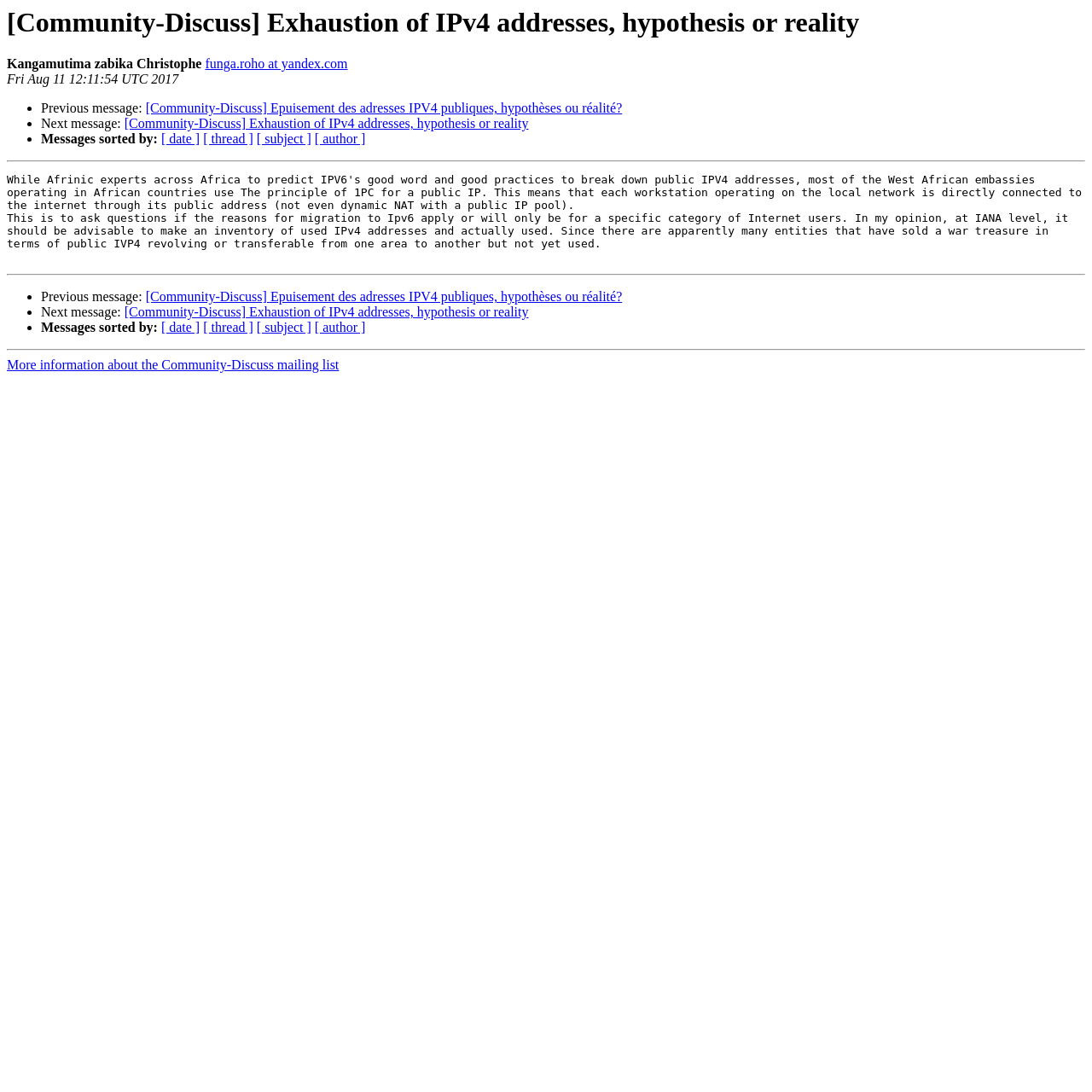Give the bounding box coordinates for the element described as: "[ author ]".

[0.288, 0.121, 0.335, 0.134]